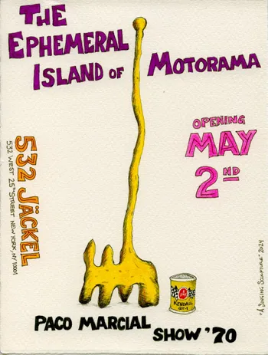Please provide a one-word or short phrase answer to the question:
What is the address of the gallery?

532 Gallery Thomas Jaeckel in New York